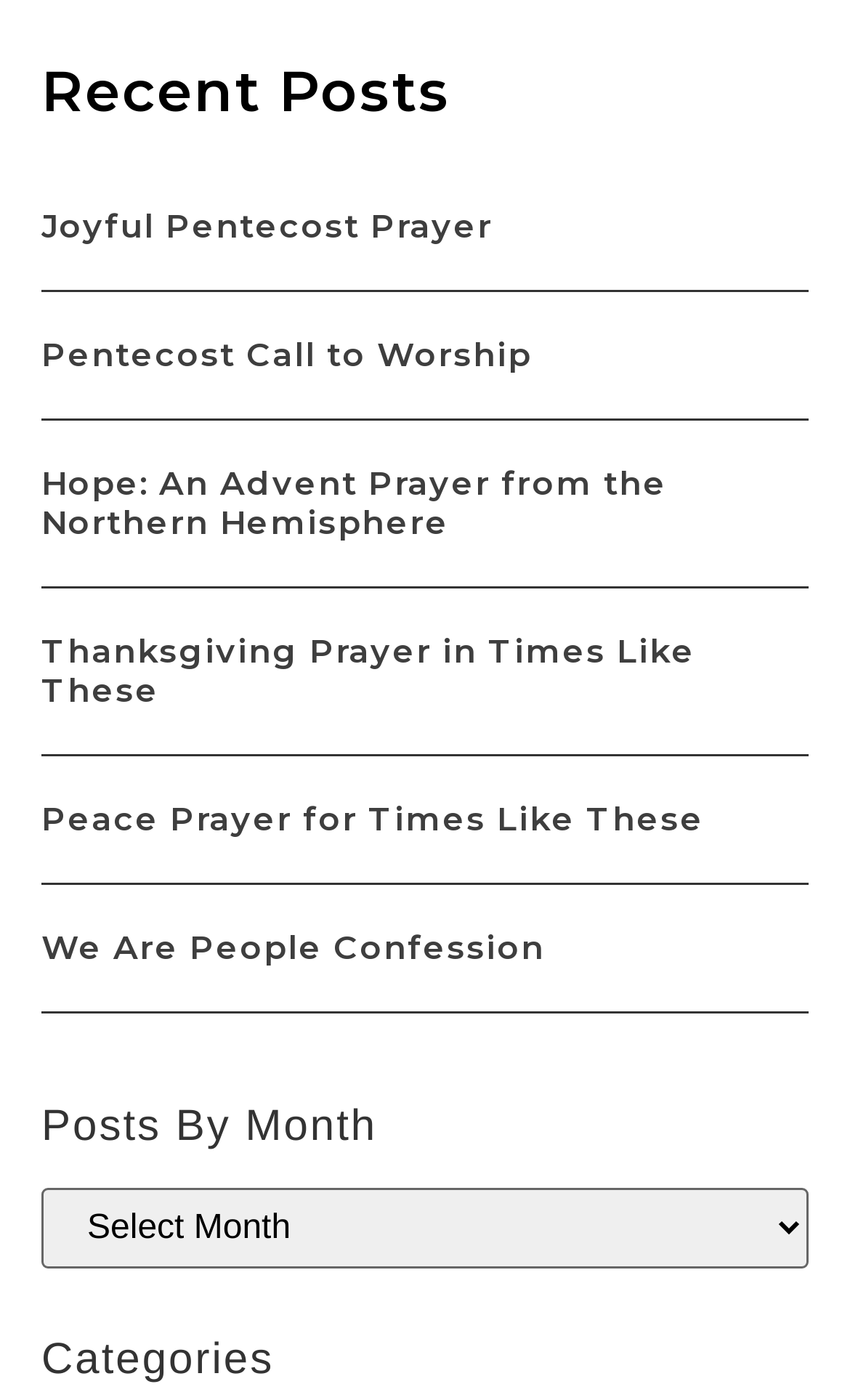Identify the coordinates of the bounding box for the element that must be clicked to accomplish the instruction: "view recent posts".

[0.049, 0.045, 0.951, 0.086]